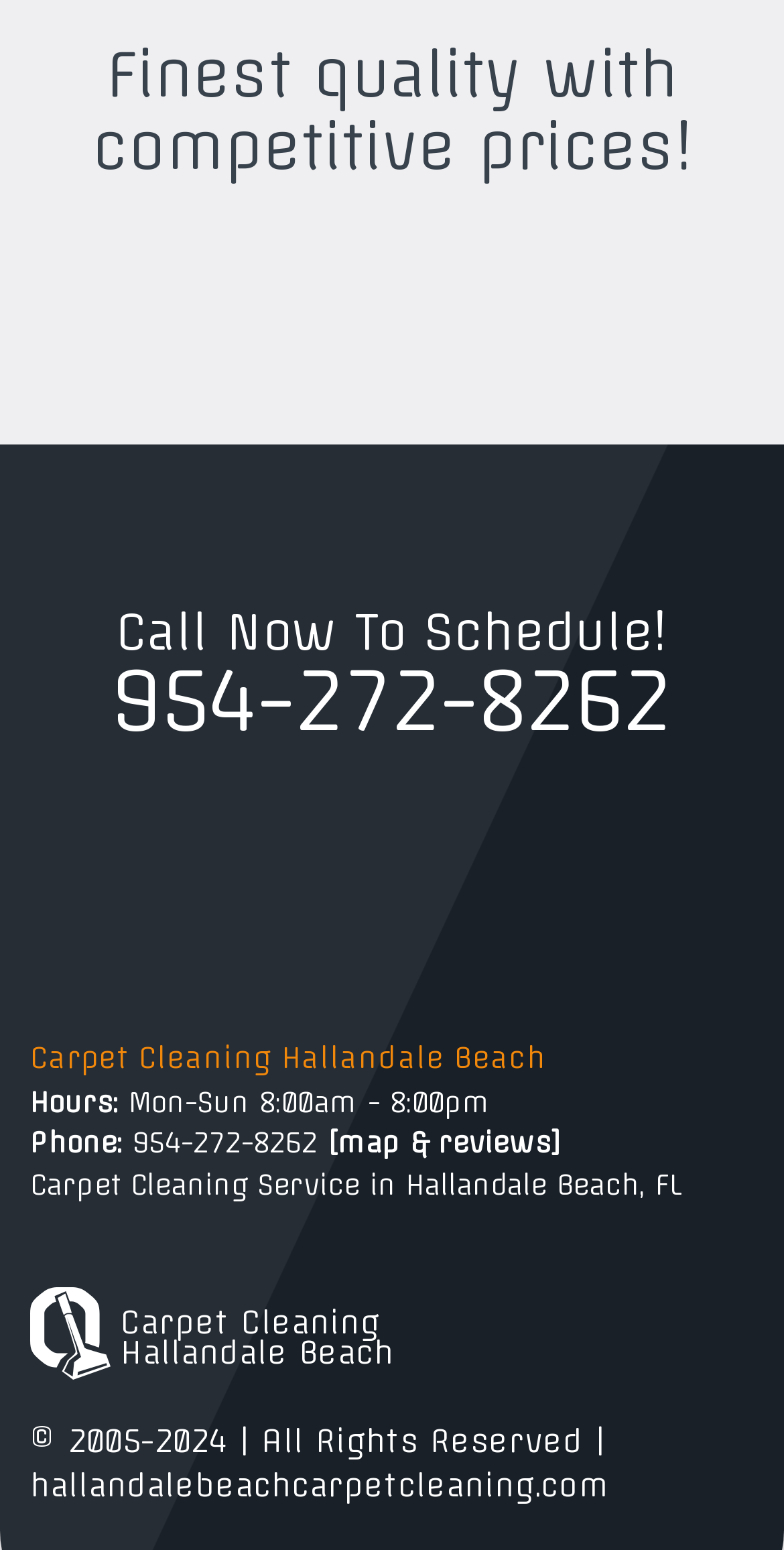Extract the bounding box coordinates for the UI element described by the text: "954-272-8262". The coordinates should be in the form of [left, top, right, bottom] with values between 0 and 1.

[0.077, 0.425, 0.923, 0.482]